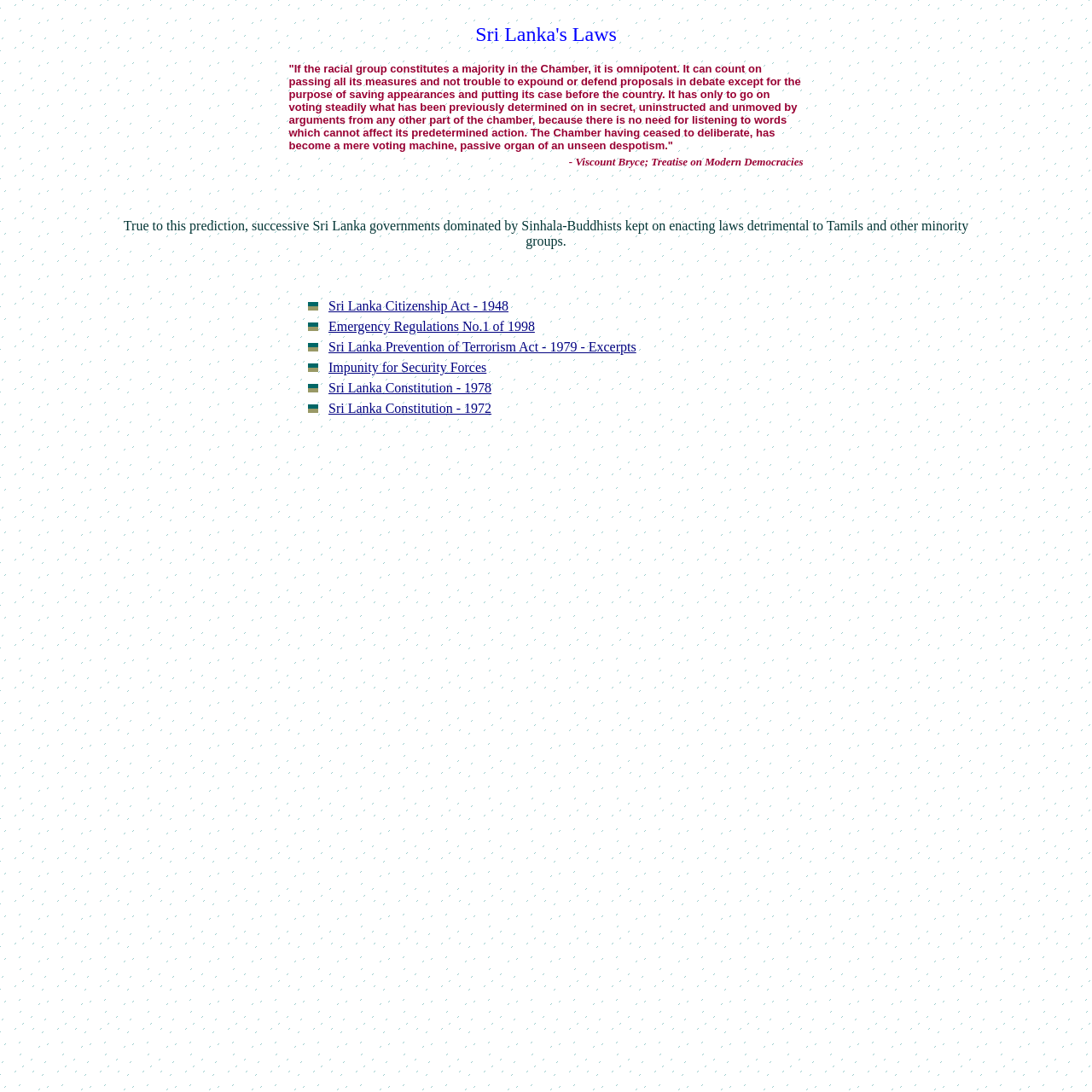Use a single word or phrase to answer the question:
What is the quote about in the first table?

Majority in the Chamber